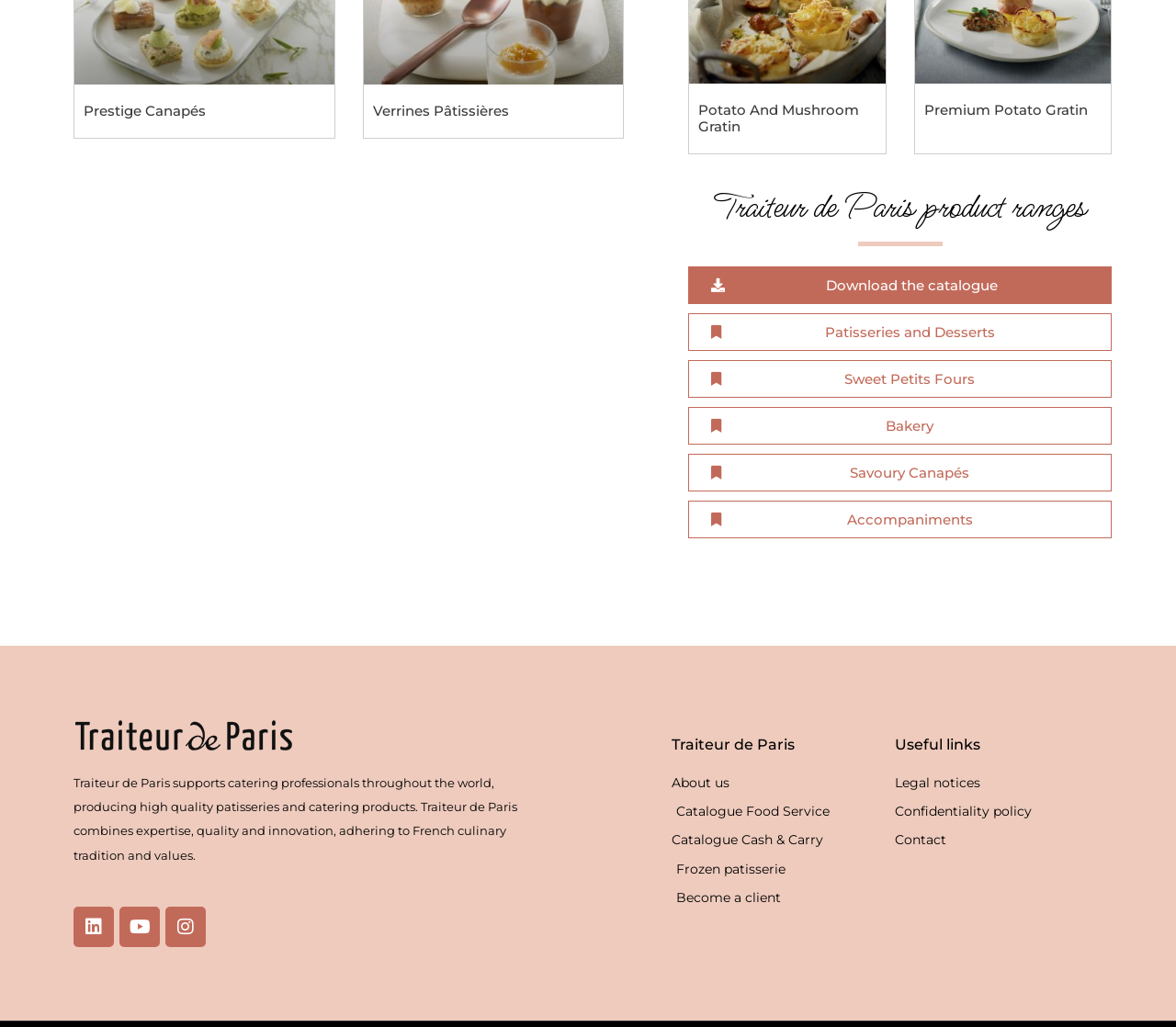Find the bounding box coordinates of the element's region that should be clicked in order to follow the given instruction: "Go to About us". The coordinates should consist of four float numbers between 0 and 1, i.e., [left, top, right, bottom].

[0.571, 0.75, 0.745, 0.774]